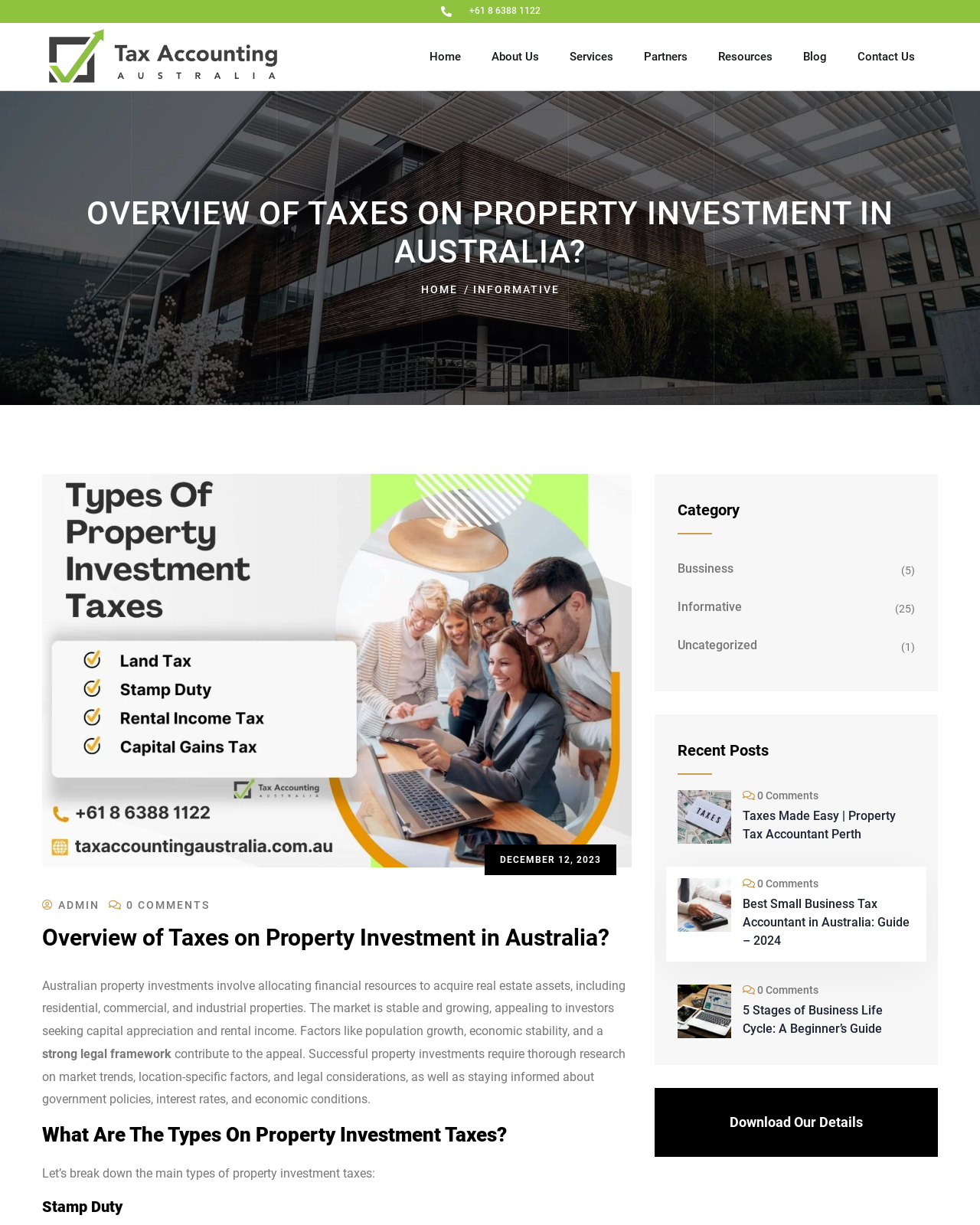Give a comprehensive overview of the webpage, including key elements.

This webpage is about property investment and taxes in Australia. At the top, there is a phone number "+61 8 6388 1122" and a navigation menu with links to "Home", "About Us", "Services", "Partners", "Resources", "Blog", and "Contact Us". Below the navigation menu, there is a large heading "OVERVIEW OF TAXES ON PROPERTY INVESTMENT IN AUSTRALIA?".

On the left side, there is a section with a heading "Overview of Taxes on Property Investment in Australia?" and a subheading "DECEMBER 12, 2023". Below this, there is a paragraph of text discussing Australian property investments, including the benefits of investing in real estate assets and the importance of research and staying informed about market trends and government policies.

Further down, there is a section with a heading "What Are The Types On Property Investment Taxes?" and a subheading "Let’s break down the main types of property investment taxes:". Below this, there is a heading "Stamp Duty".

On the right side, there is a section with a heading "Category" and links to "Bussiness", "Informative", and "Uncategorized" categories, each with a number of posts in parentheses. Below this, there is a section with a heading "Recent Posts" and a list of recent posts, including "Taxes Made Easy | Property Tax Accountant Perth", "Best Small Business Tax Accountant in Australia: Guide – 2024", and "5 Stages of Business Life Cycle: A Beginner’s Guide", each with a link and a "0 Comments" label.

At the bottom, there is a link to "Download Our Details".